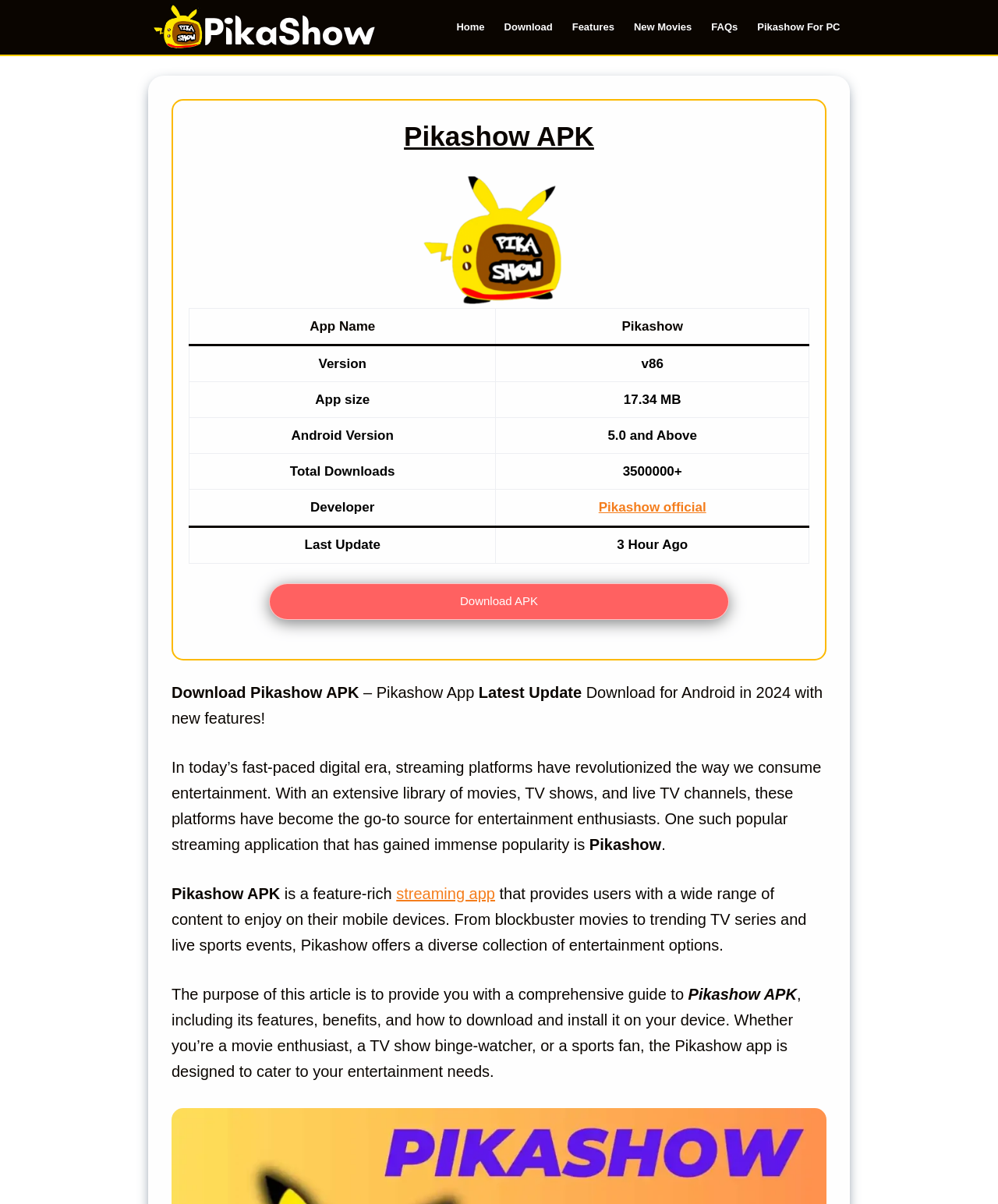What is the purpose of the article?
Craft a detailed and extensive response to the question.

The purpose of the article can be inferred from the text which states 'The purpose of this article is to provide you with a comprehensive guide to Pikashow APK', indicating that the article aims to provide information about the Pikashow APK.